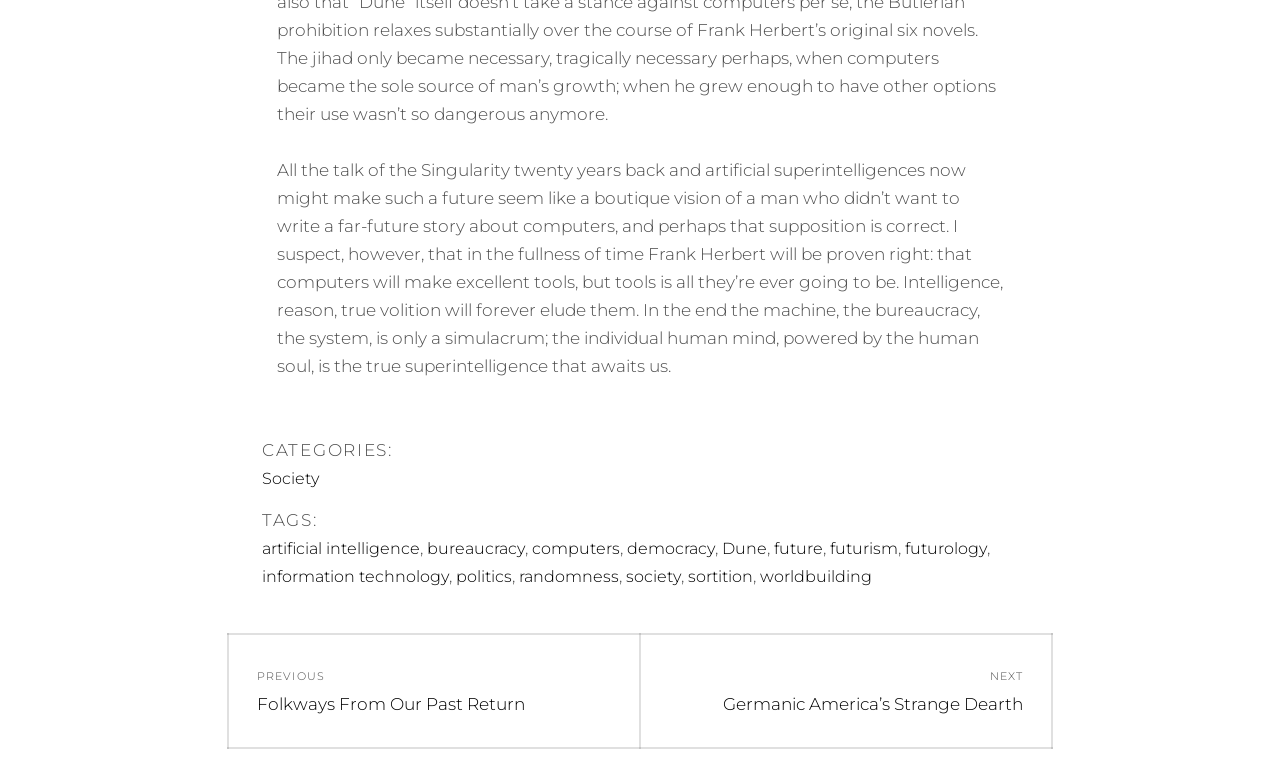Please provide a comprehensive answer to the question based on the screenshot: What is the title of the previous post?

The title of the previous post can be found in the post navigation section, which lists 'Previous post: Folkways From Our Past Return'.